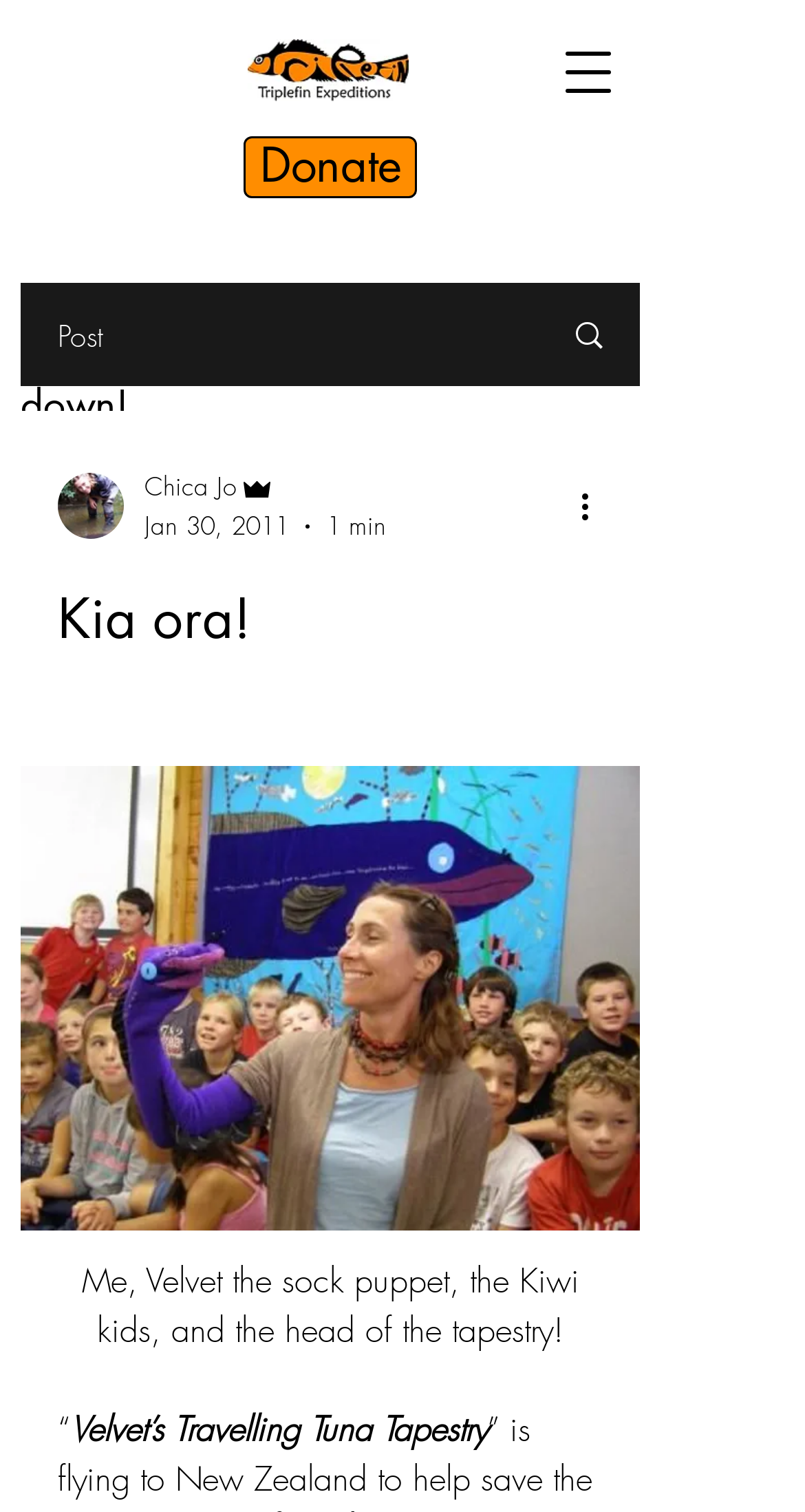Create a full and detailed caption for the entire webpage.

This webpage appears to be a blog or personal website, with a focus on a creative project called "Velvet's Travelling Tuna Tapestry". The page is headed by a title "Kia ora!" and features a prominent image of a triplefin web.jpg, located near the top-left corner of the page.

To the top-right of the page, there is a navigation menu button labeled "Open navigation menu". Below this, there is a link to "Donate" and a section encouraging visitors to subscribe to the website via email. This section includes a heading, a textbox for email addresses, and a submit button.

The main content of the page is divided into sections, with a heading "Kia ora!" and a series of paragraphs or posts. Each post includes an image, a title or heading, and some text. The posts are arranged vertically, with the most recent one at the top. The images are relatively small and are positioned to the left of the corresponding text.

There are several buttons and links scattered throughout the page, including a "More actions" button and a link to a writer's picture. The page also features a few generic elements, such as a writer's name "Chica Jo" and a date "Jan 30, 2011", which suggest that the page is a blog or personal website.

At the very bottom of the page, there is a section that appears to be a summary or introduction to the "Velvet's Travelling Tuna Tapestry" project. This section includes a few lines of text, including the phrase "flying to New Zealand to help save the threatened Longfin Eel".